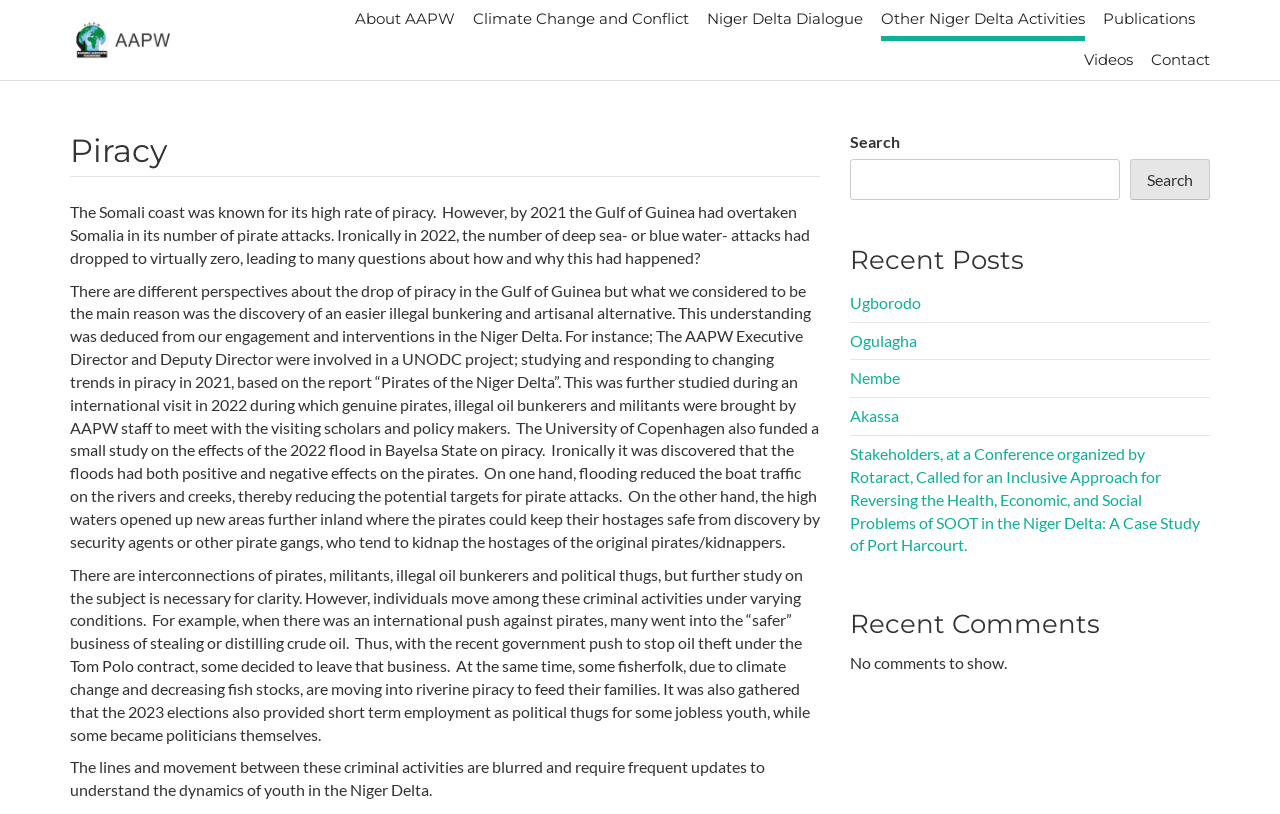Please determine the bounding box coordinates of the section I need to click to accomplish this instruction: "Click the 'LOGIN' button".

None